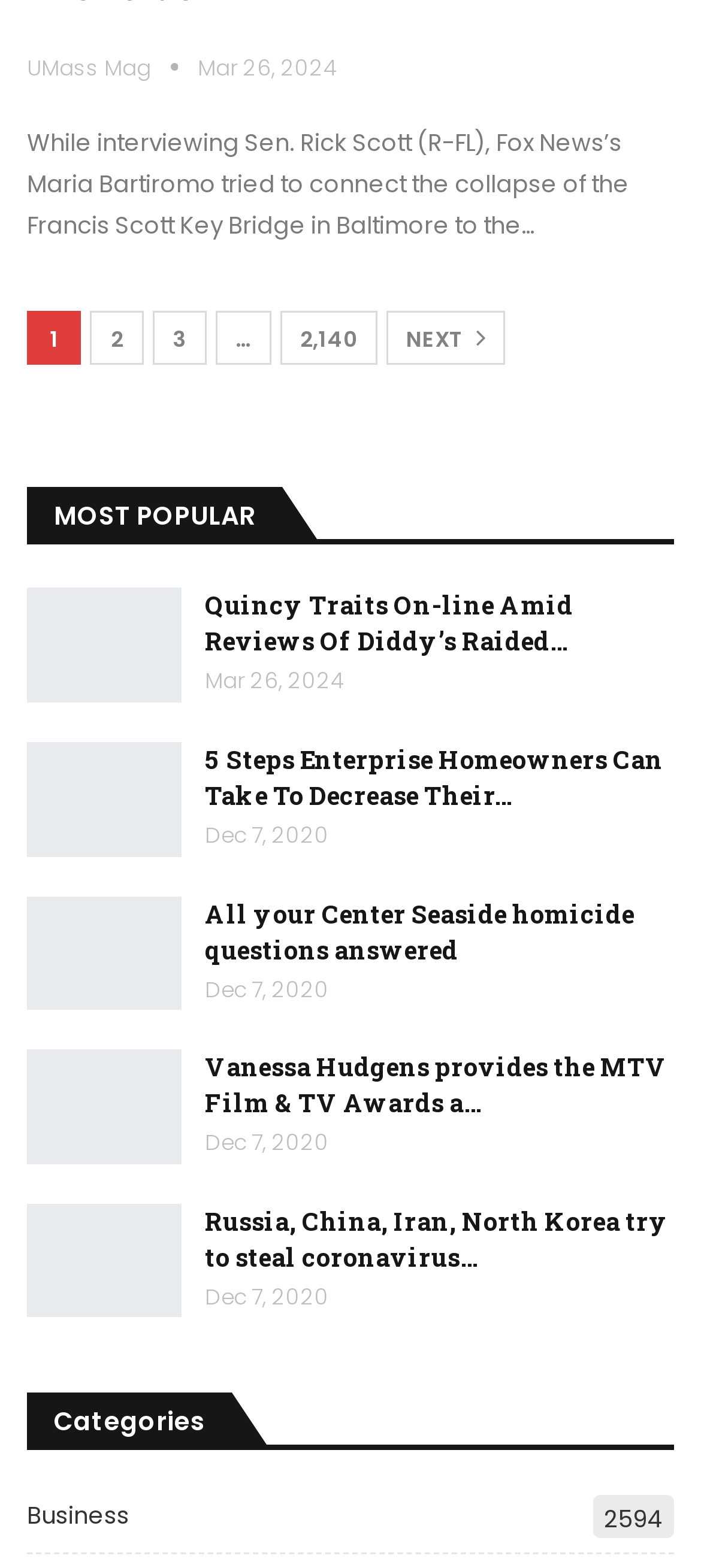Provide the bounding box coordinates of the area you need to click to execute the following instruction: "Read the news about Russia, China, Iran, and North Korea trying to steal coronavirus vaccine research".

[0.292, 0.768, 0.954, 0.812]